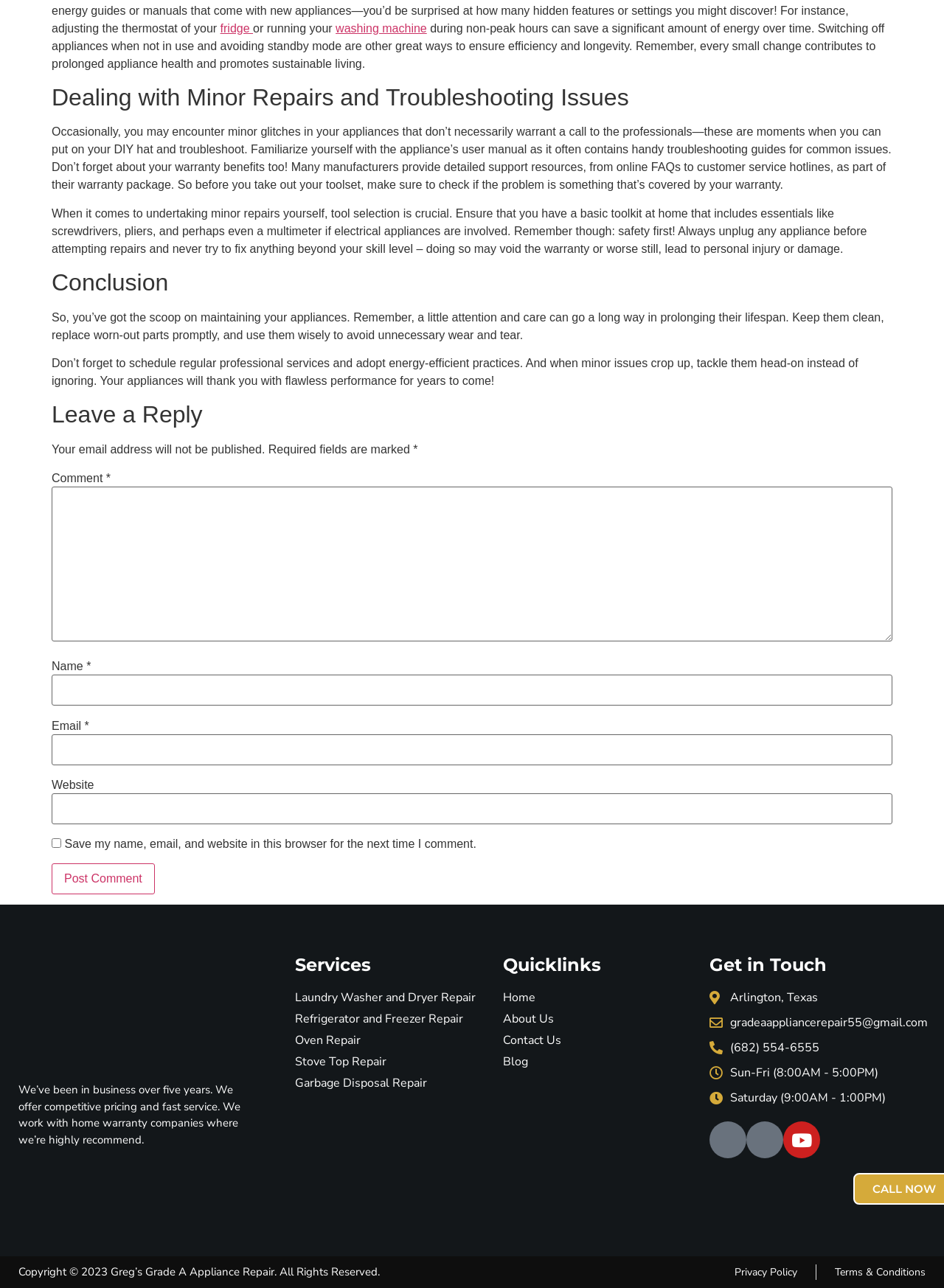What is the benefit of scheduling regular professional services?
Using the image, answer in one word or phrase.

Prolong appliance lifespan